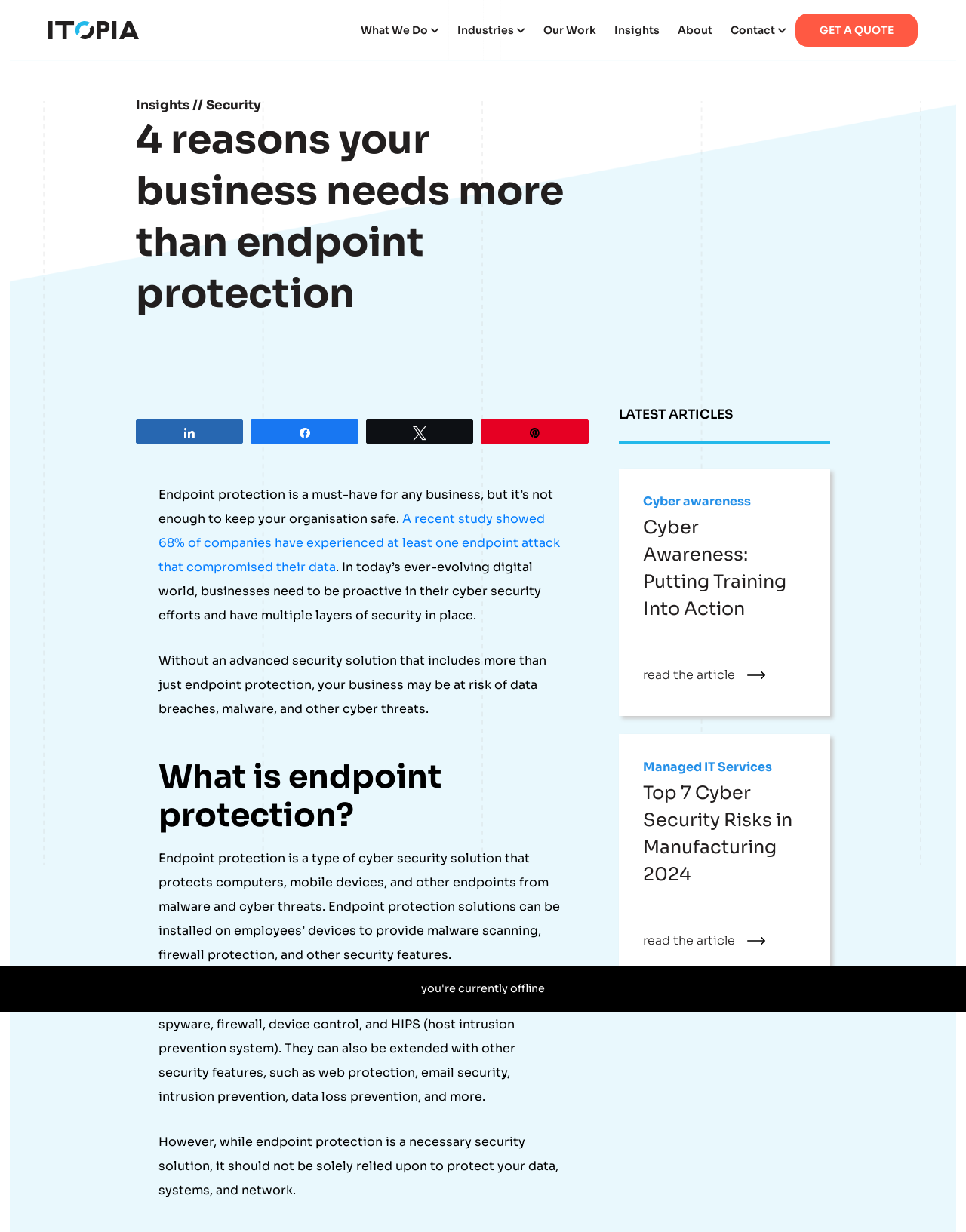Please respond in a single word or phrase: 
What type of articles are listed under 'LATEST ARTICLES'?

Cyber security articles